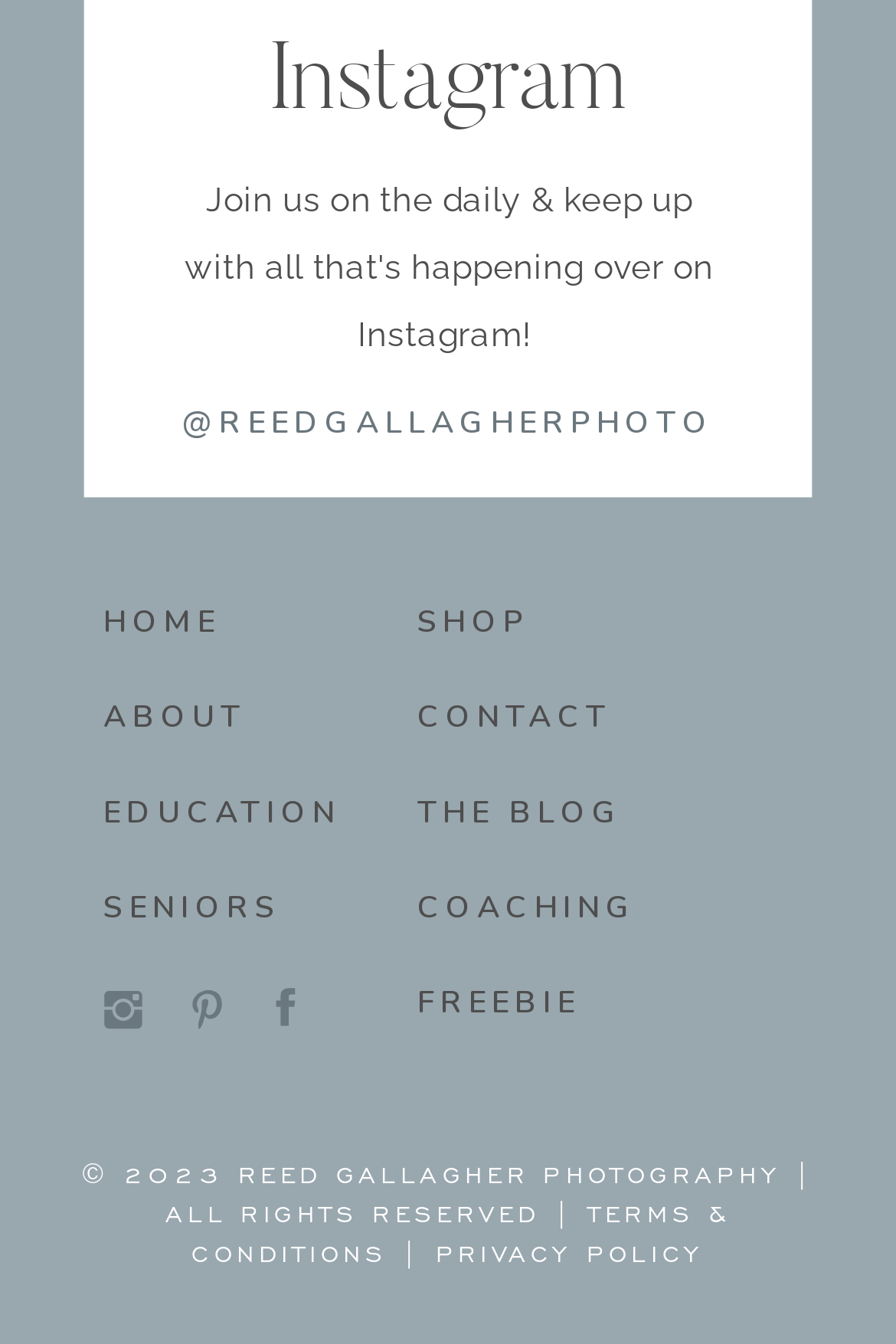Provide a short answer to the following question with just one word or phrase: What is the last navigation link on the right side of the webpage?

FREEBIE